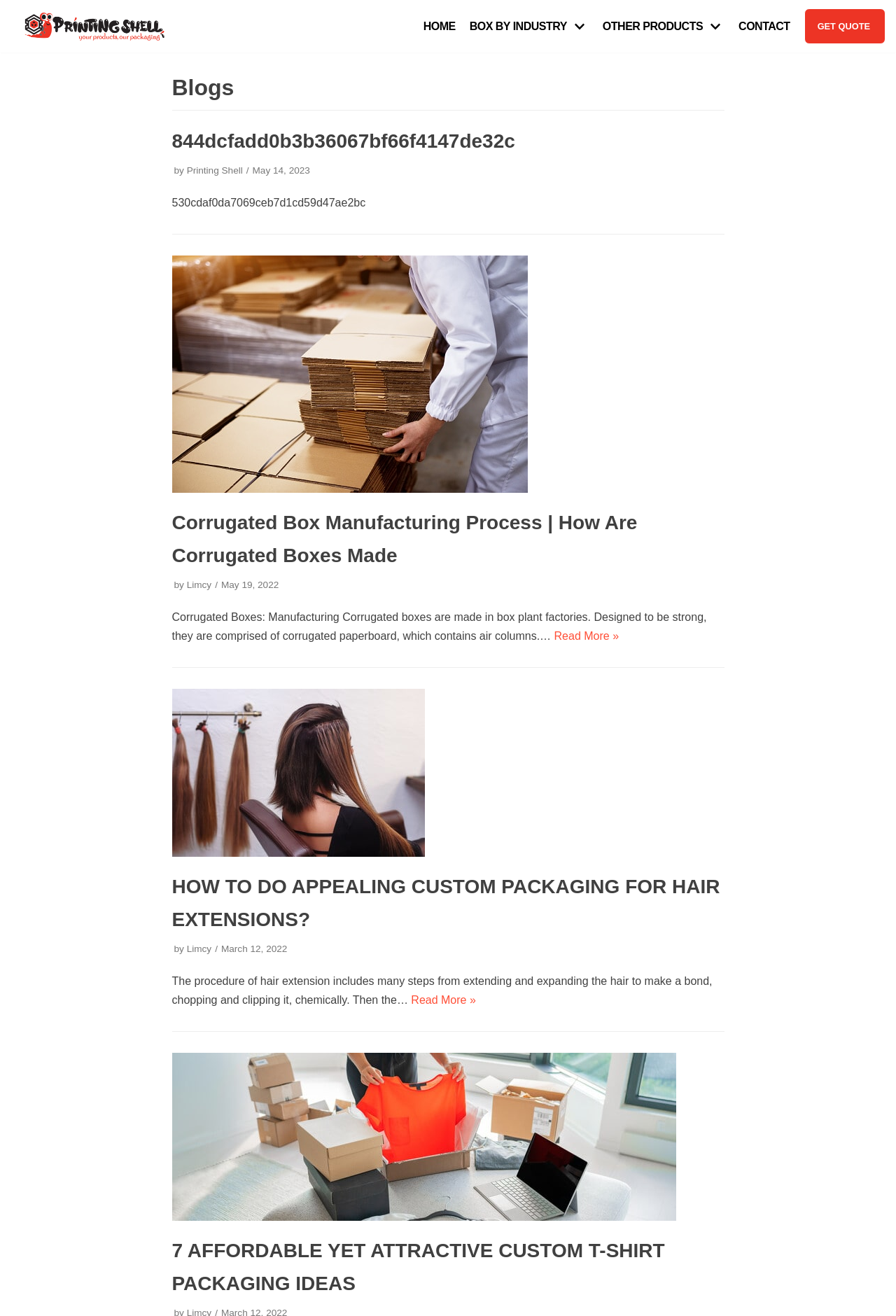How many articles are present on the webpage? Please answer the question using a single word or phrase based on the image.

3